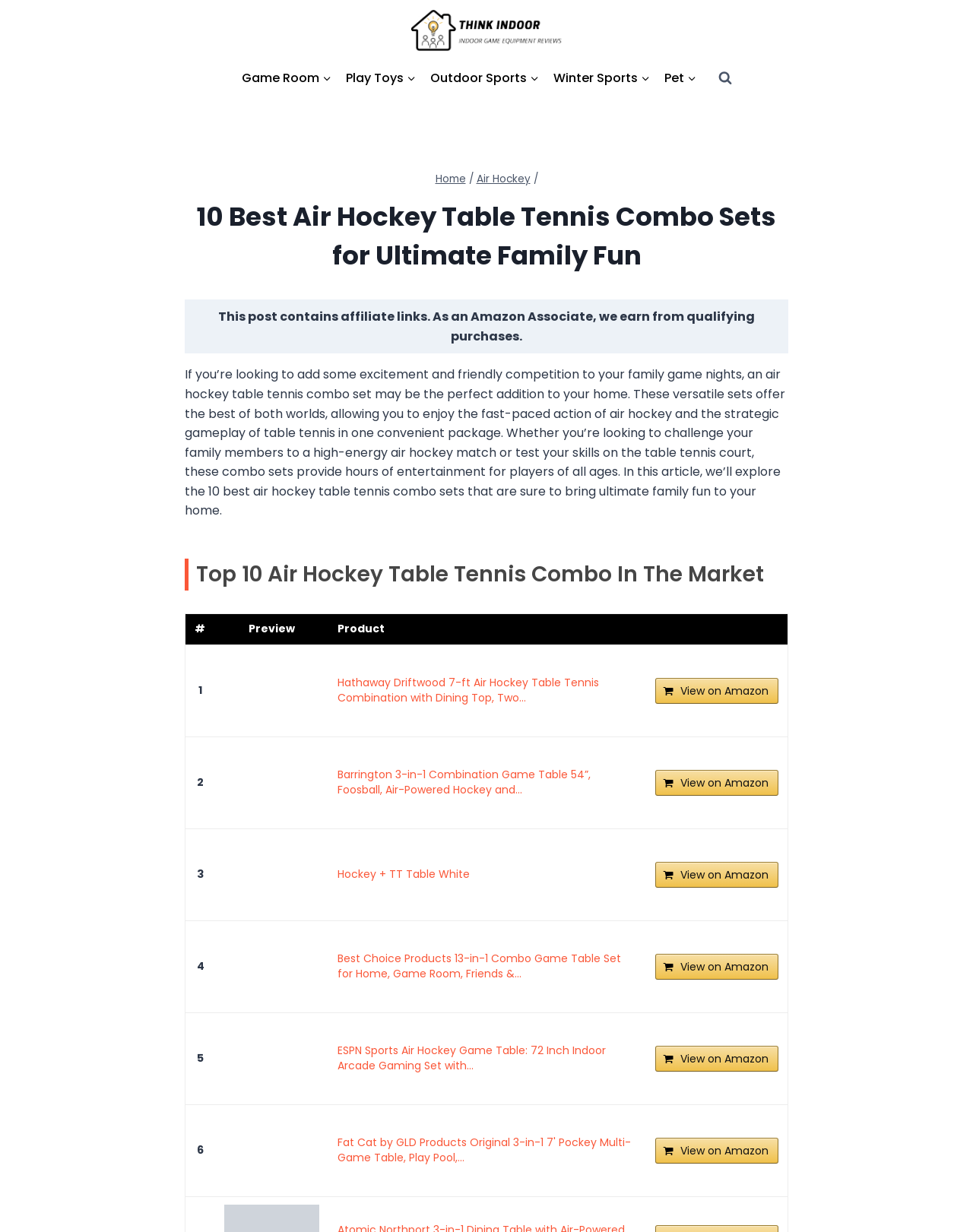Can you pinpoint the bounding box coordinates for the clickable element required for this instruction: "Go to the 'Air Hockey' page"? The coordinates should be four float numbers between 0 and 1, i.e., [left, top, right, bottom].

[0.489, 0.139, 0.545, 0.151]